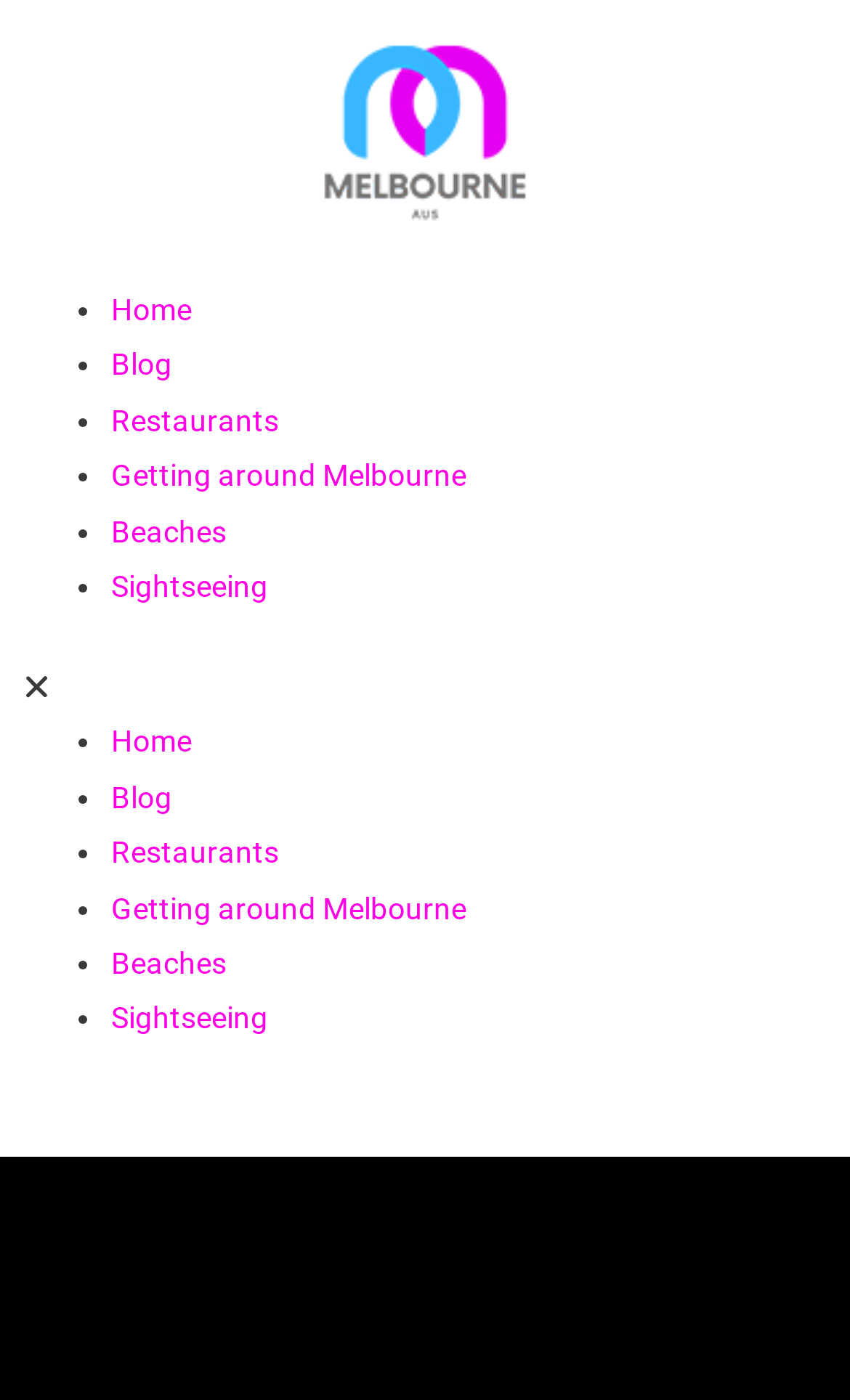Please answer the following query using a single word or phrase: 
How many navigation links are there?

7